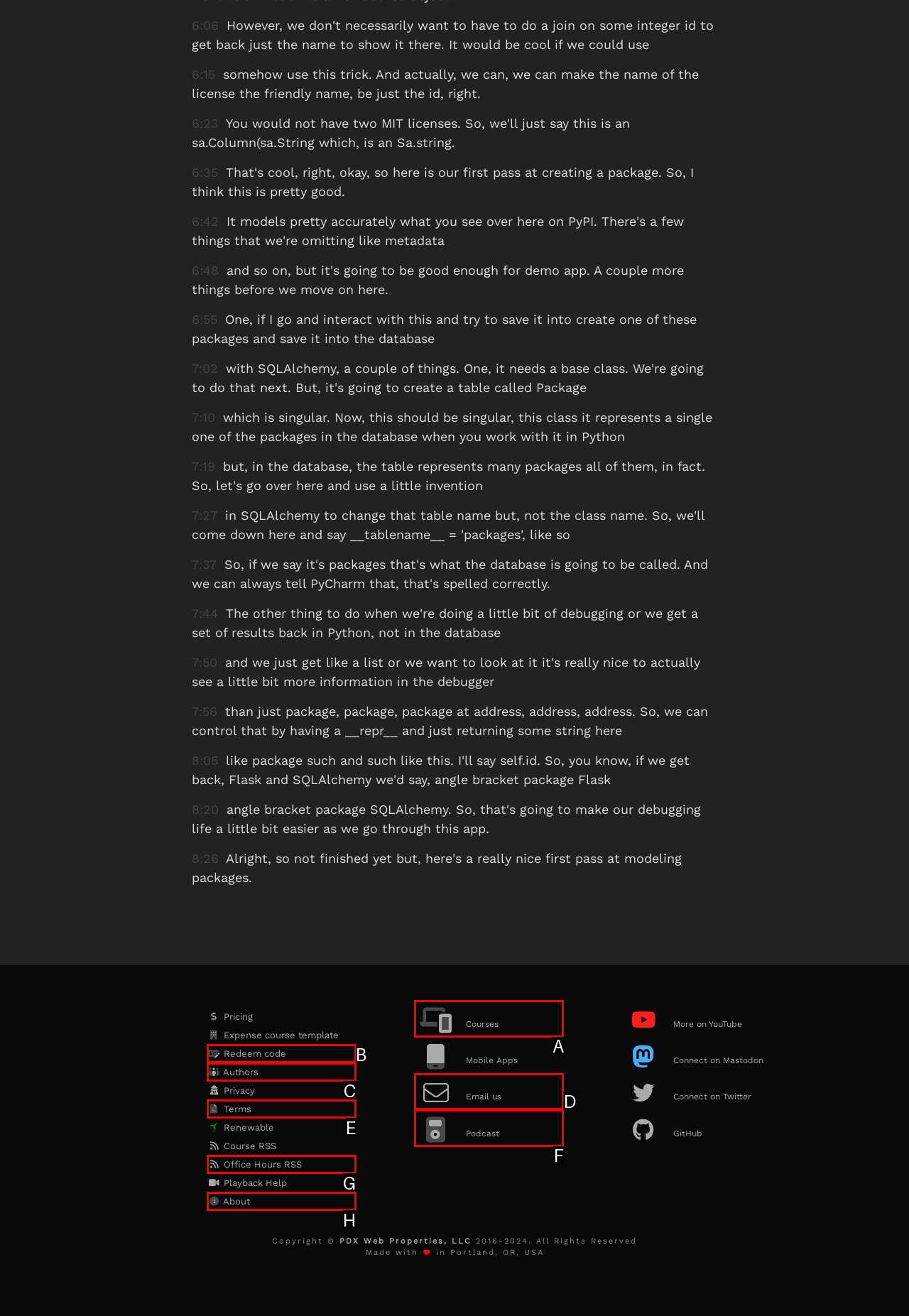Identify the HTML element you need to click to achieve the task: View Courses. Respond with the corresponding letter of the option.

A